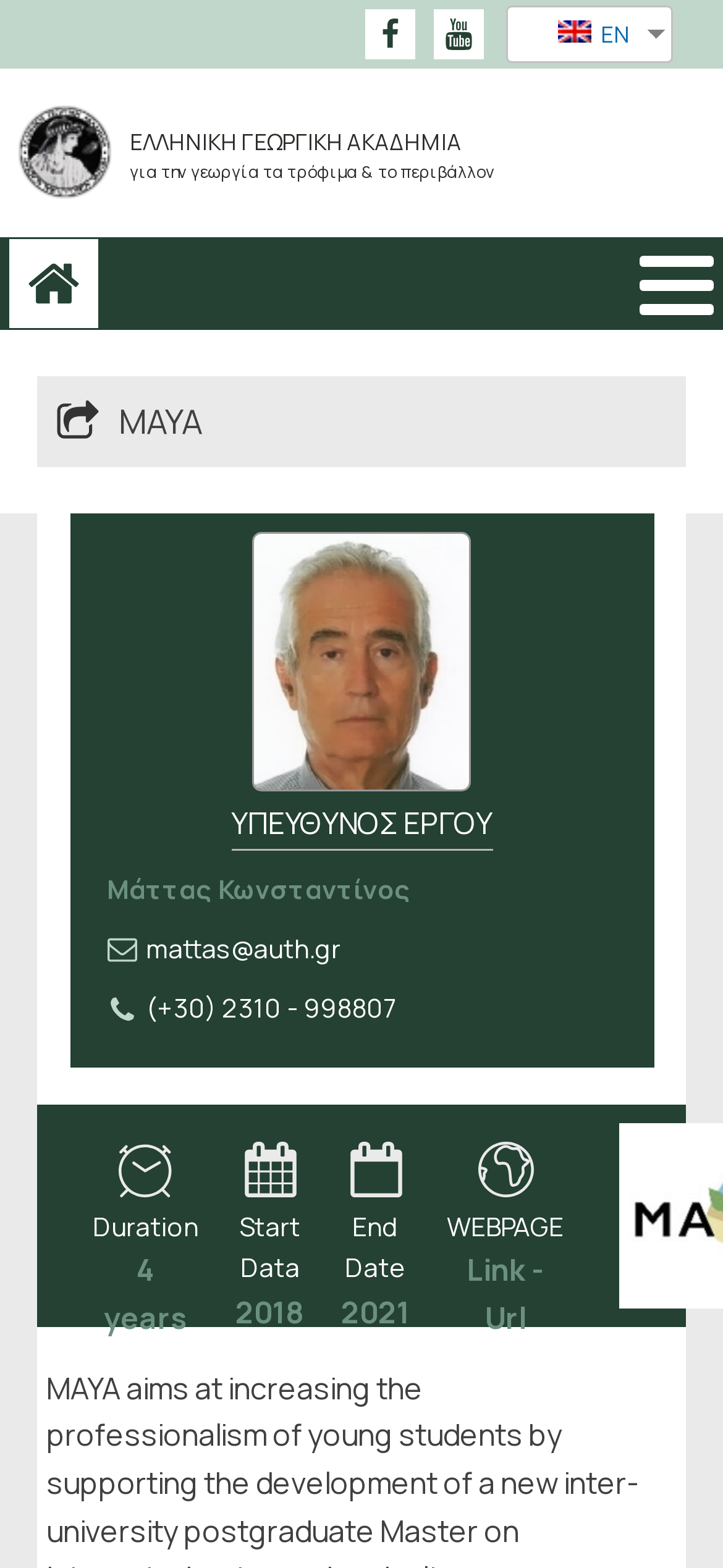Using the information in the image, give a detailed answer to the following question: What is the name of the academy?

I found the answer by looking at the StaticText element with the text 'ΕΛΛΗΝΙΚΗ ΓΕΩΡΓΙΚΗ ΑΚΑΔΗΜΙΑ' which is located at the top of the webpage, indicating the name of the academy.